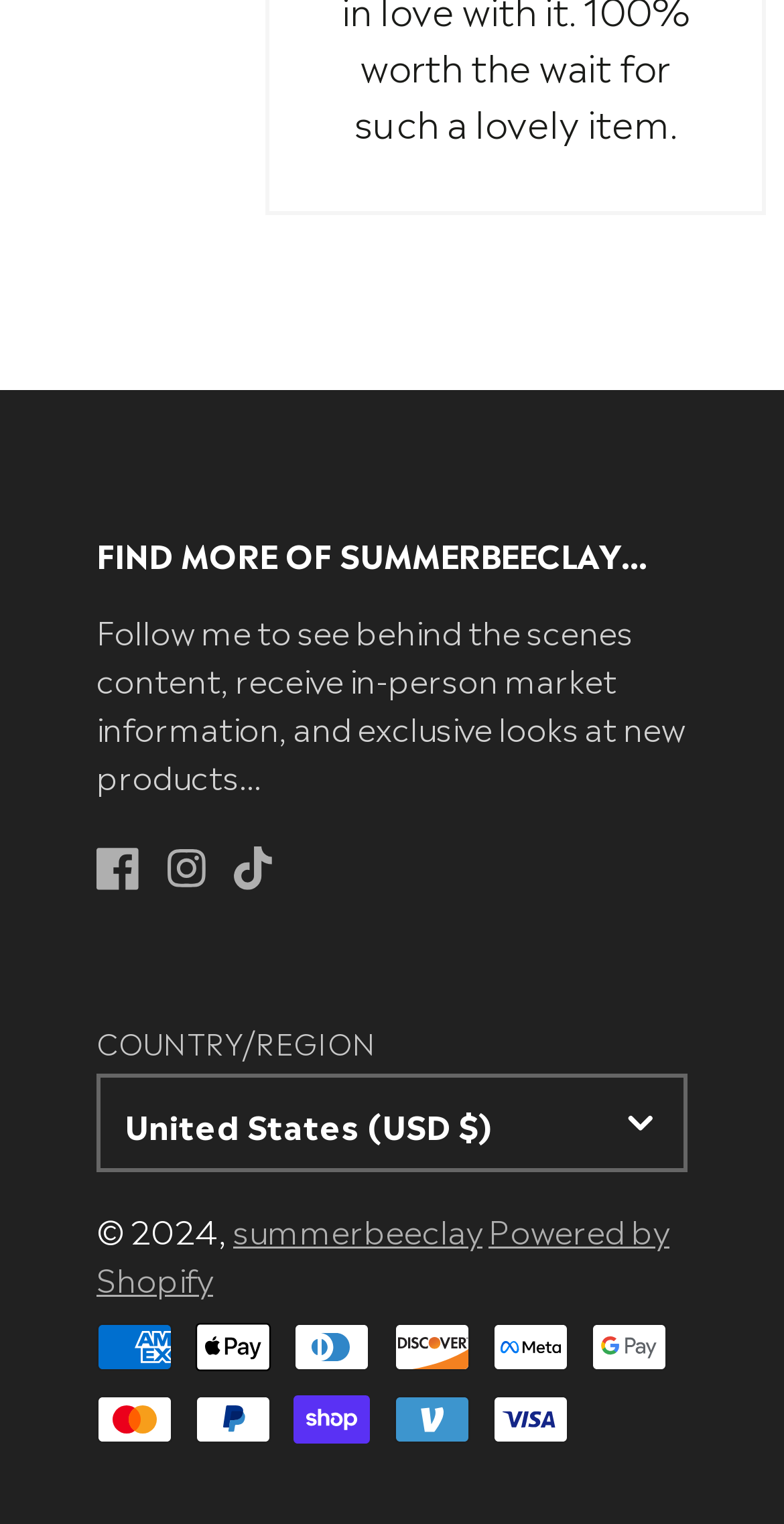How many payment methods are available?
Please give a detailed and elaborate answer to the question.

I counted the images of payment methods, which are American Express, Apple Pay, Diners Club, Discover, Meta Pay, Google Pay, Mastercard, PayPal, Shop Pay, and Venmo. There are 9 payment methods in total.